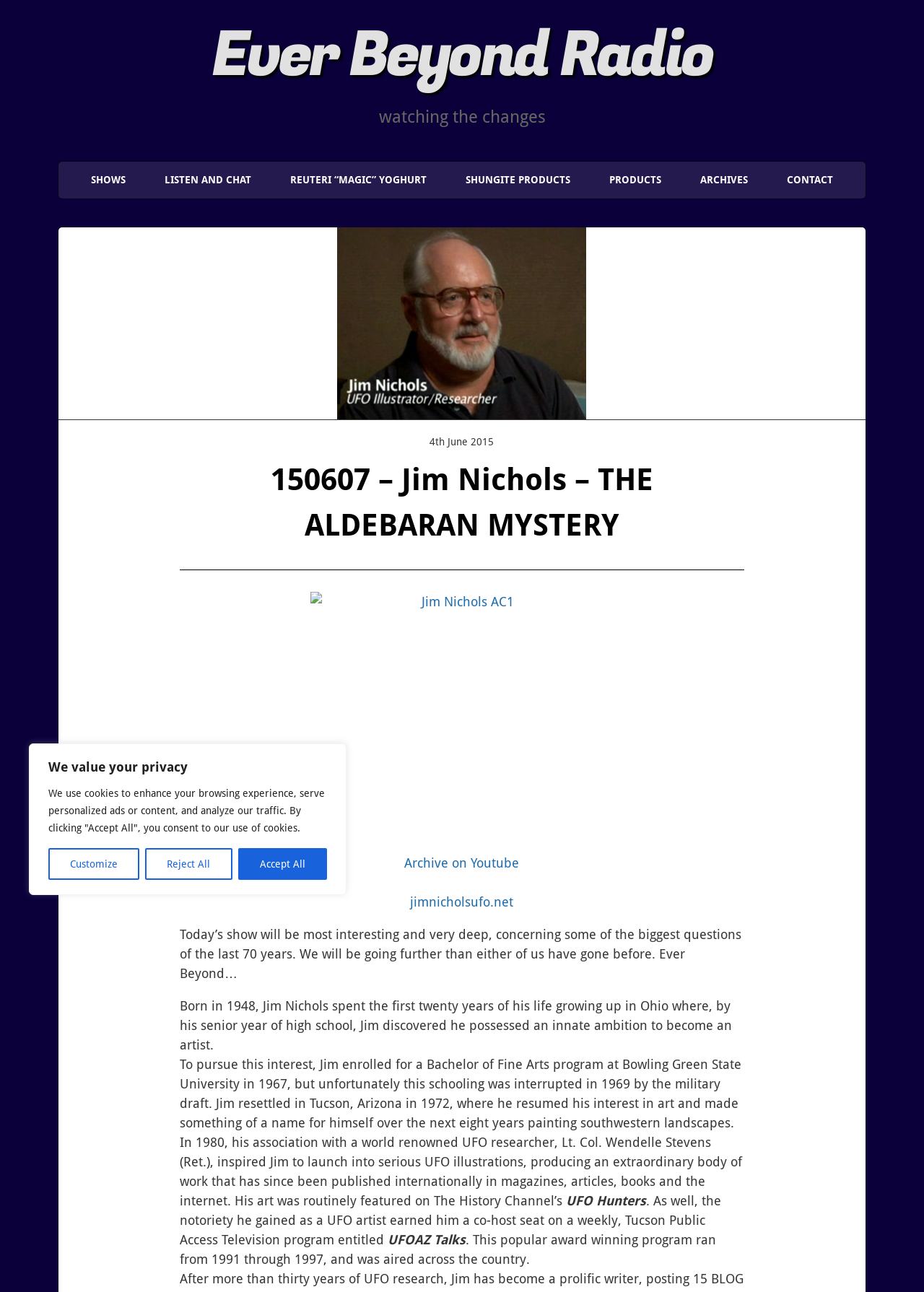Please locate the bounding box coordinates of the element that should be clicked to achieve the given instruction: "Click on the Ever Beyond Radio link".

[0.229, 0.008, 0.771, 0.078]